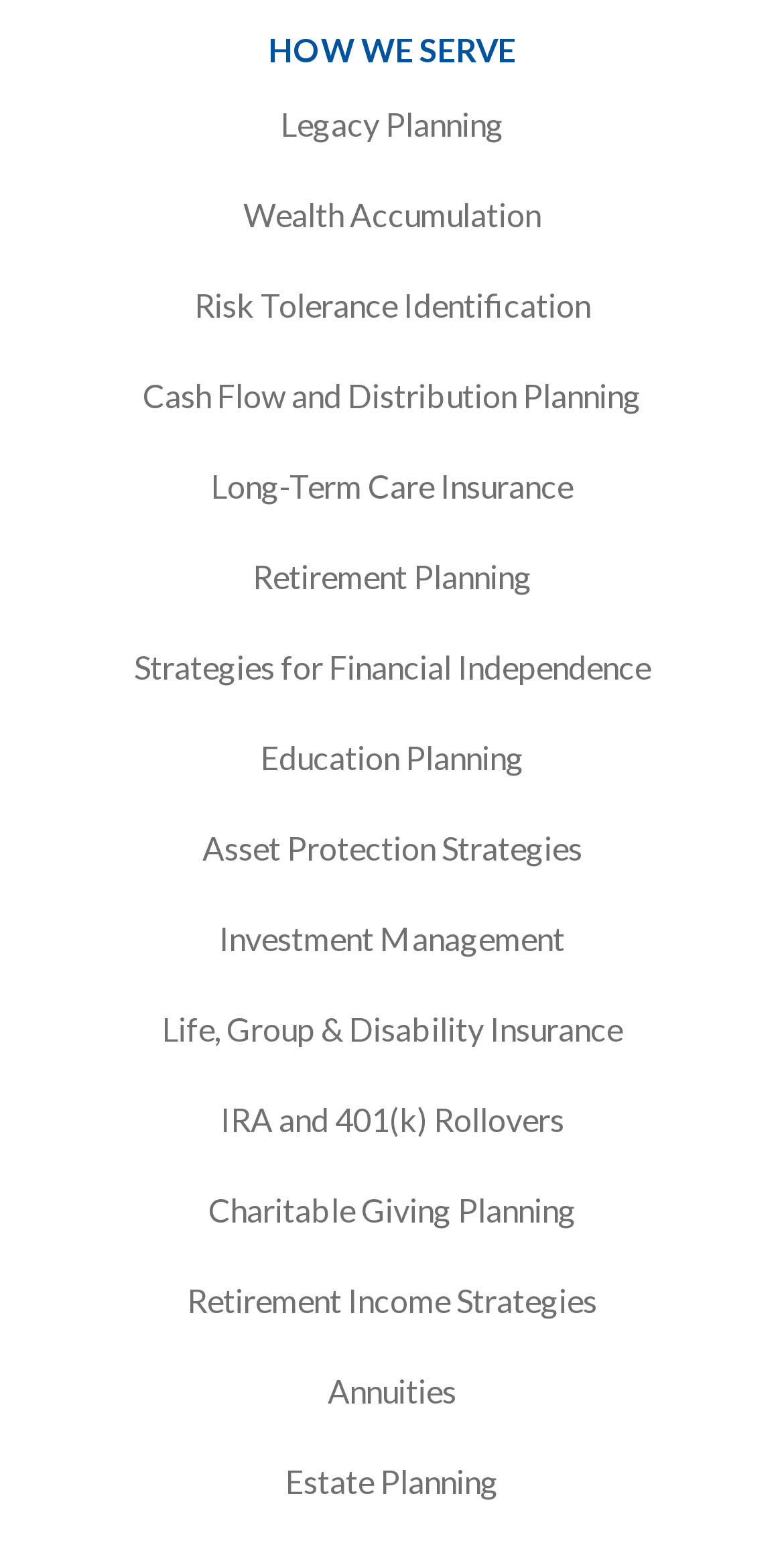Please specify the coordinates of the bounding box for the element that should be clicked to carry out this instruction: "Explore wealth accumulation strategies". The coordinates must be four float numbers between 0 and 1, formatted as [left, top, right, bottom].

[0.31, 0.126, 0.69, 0.151]